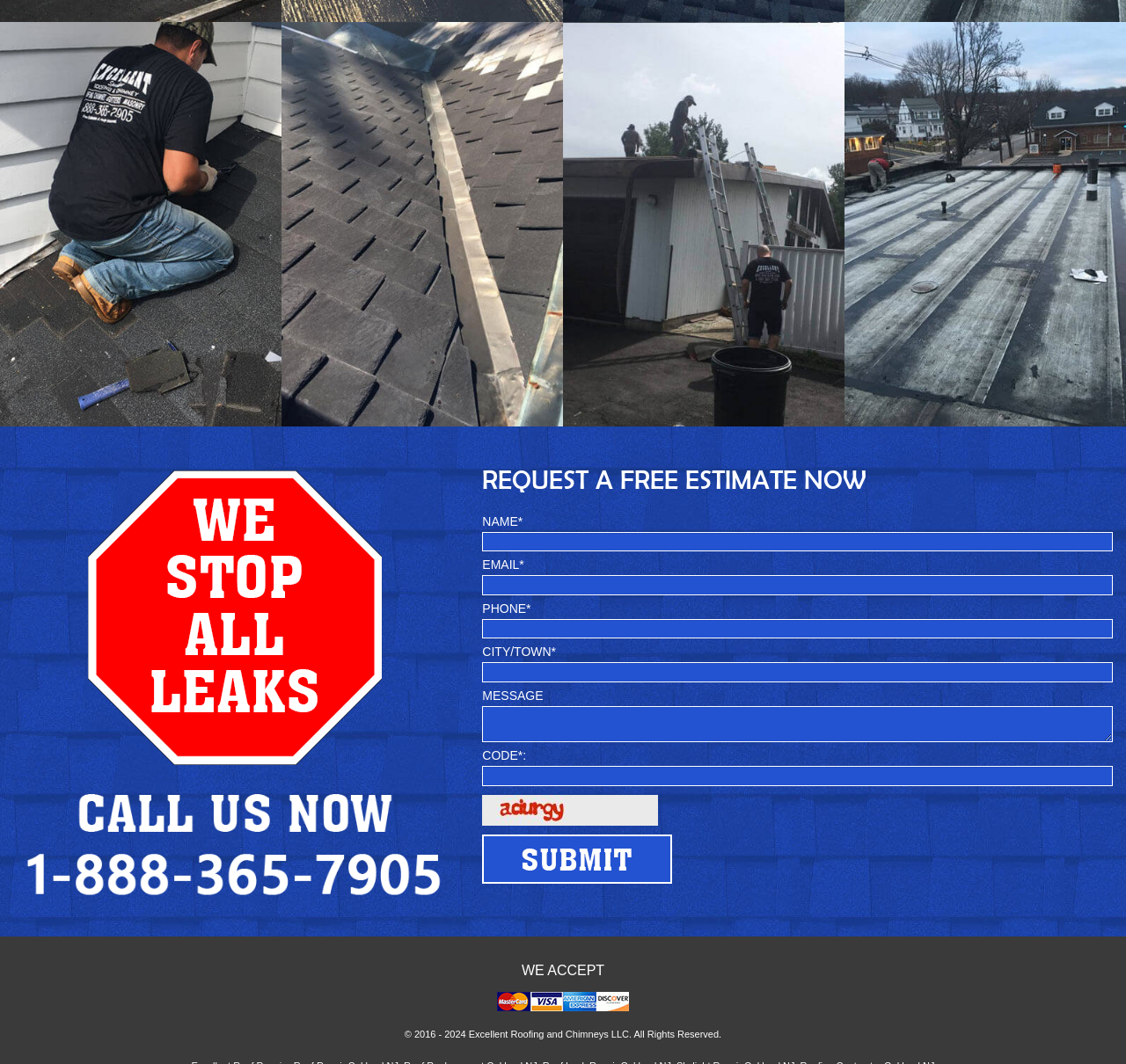Determine the bounding box coordinates of the region that needs to be clicked to achieve the task: "Call the phone number".

[0.012, 0.735, 0.405, 0.856]